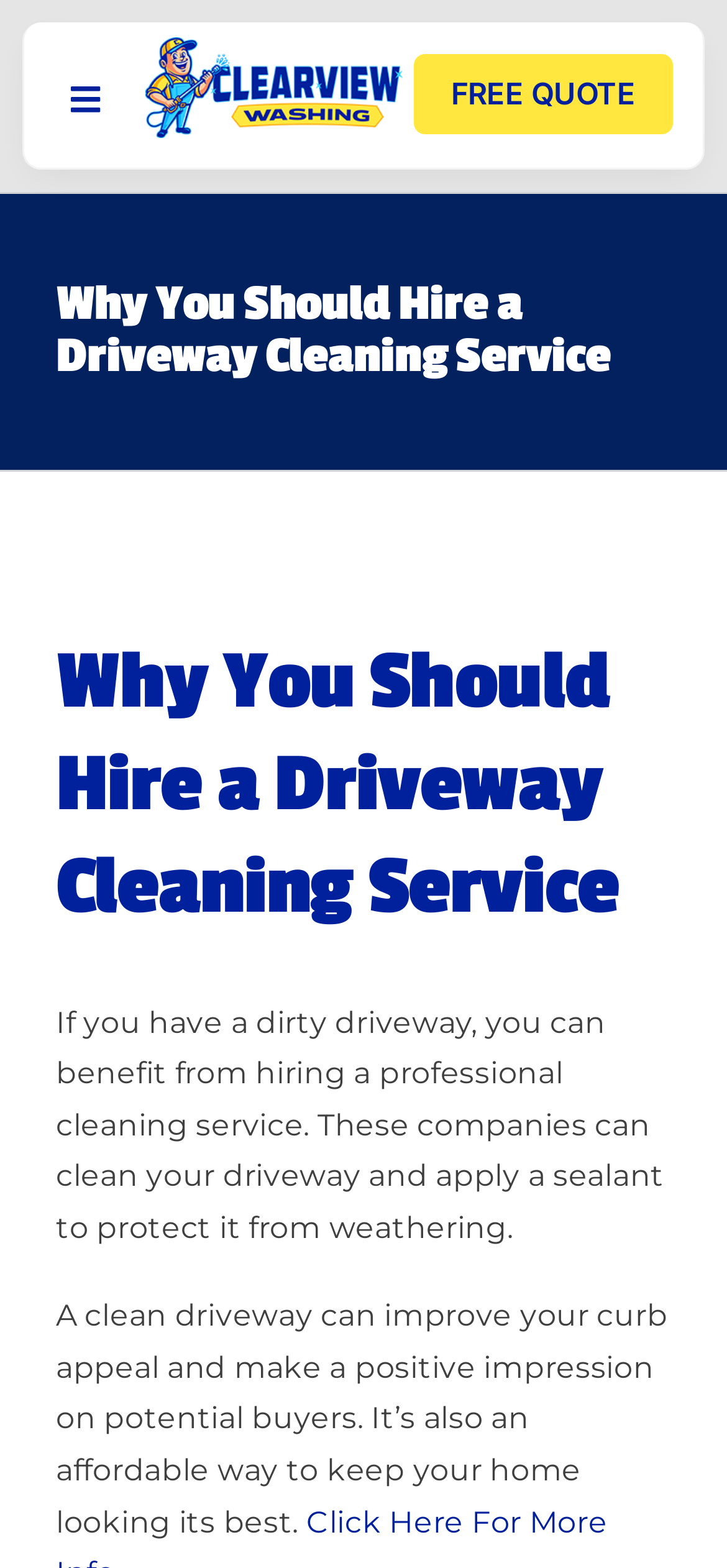What is the benefit of applying a sealant to the driveway?
Identify the answer in the screenshot and reply with a single word or phrase.

Protect from weathering